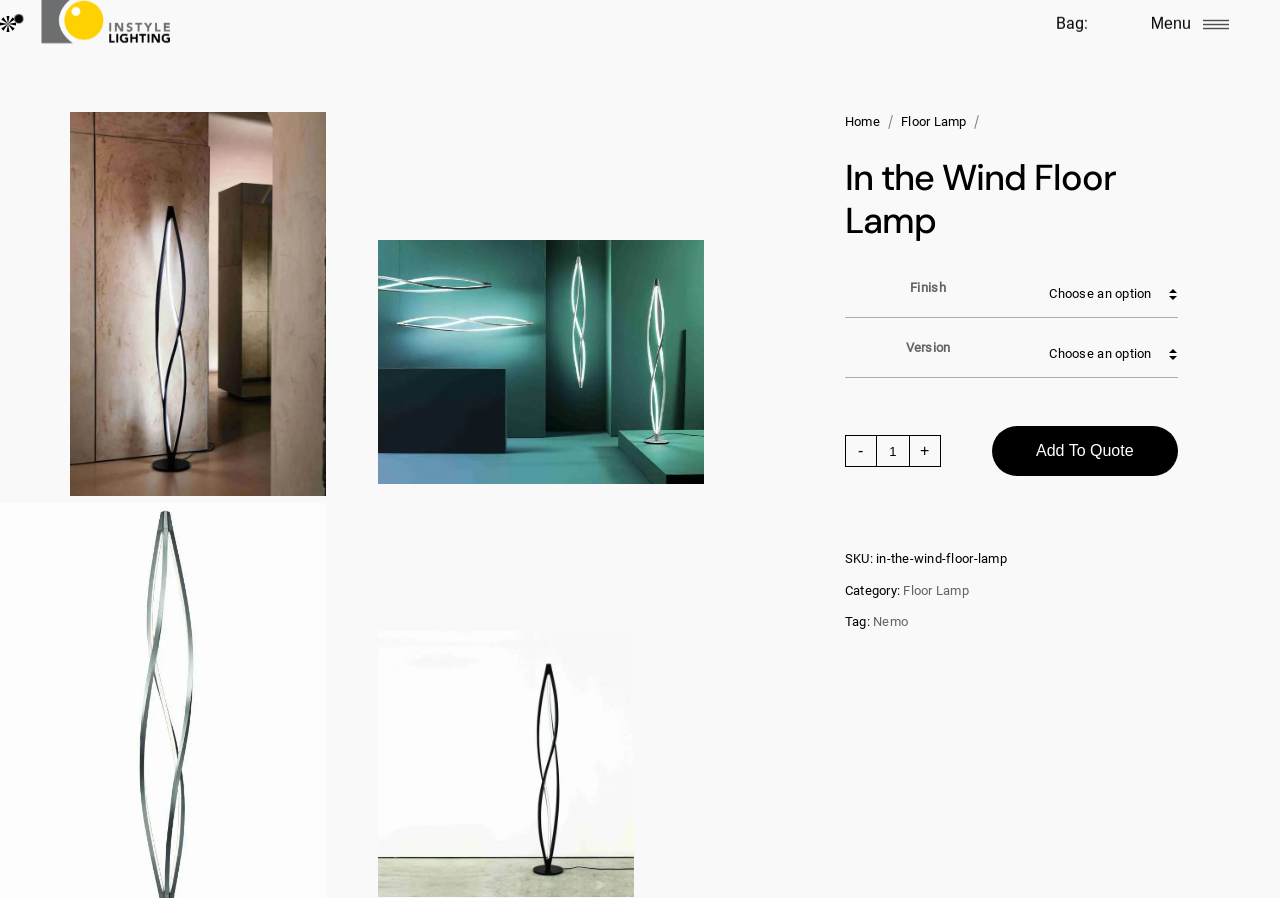Identify the bounding box for the element characterized by the following description: "Floor Lamp".

[0.706, 0.649, 0.757, 0.665]